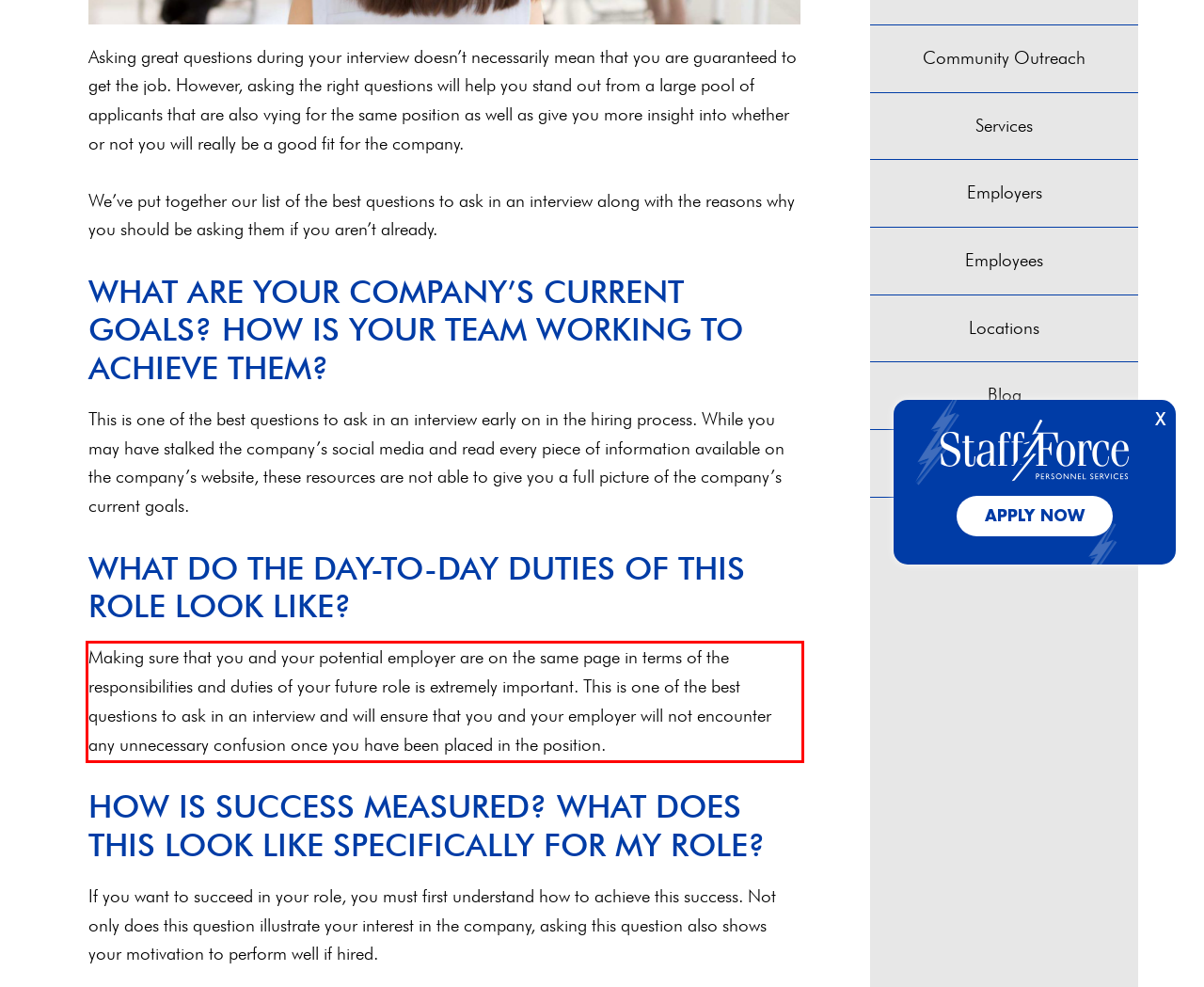Please analyze the screenshot of a webpage and extract the text content within the red bounding box using OCR.

Making sure that you and your potential employer are on the same page in terms of the responsibilities and duties of your future role is extremely important. This is one of the best questions to ask in an interview and will ensure that you and your employer will not encounter any unnecessary confusion once you have been placed in the position.